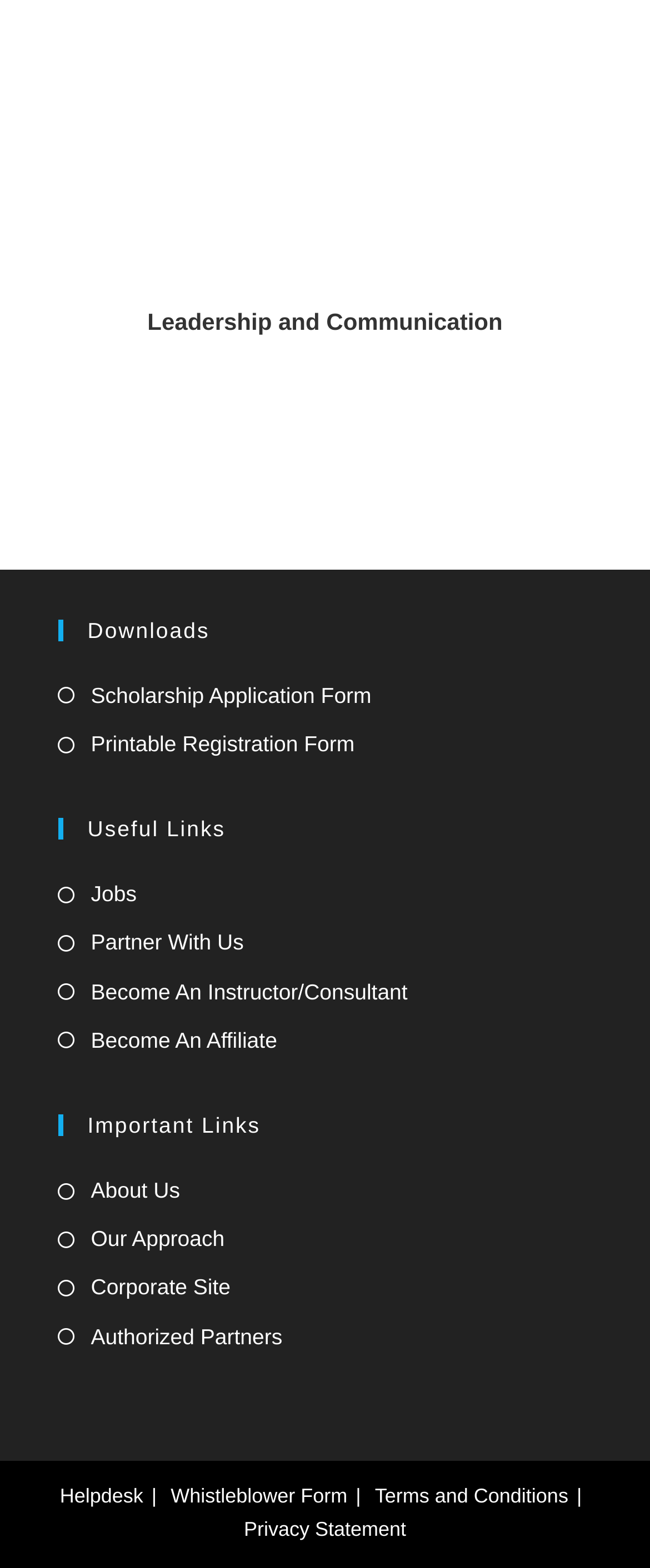Please determine the bounding box coordinates of the clickable area required to carry out the following instruction: "Go to Text Messaging Software". The coordinates must be four float numbers between 0 and 1, represented as [left, top, right, bottom].

None